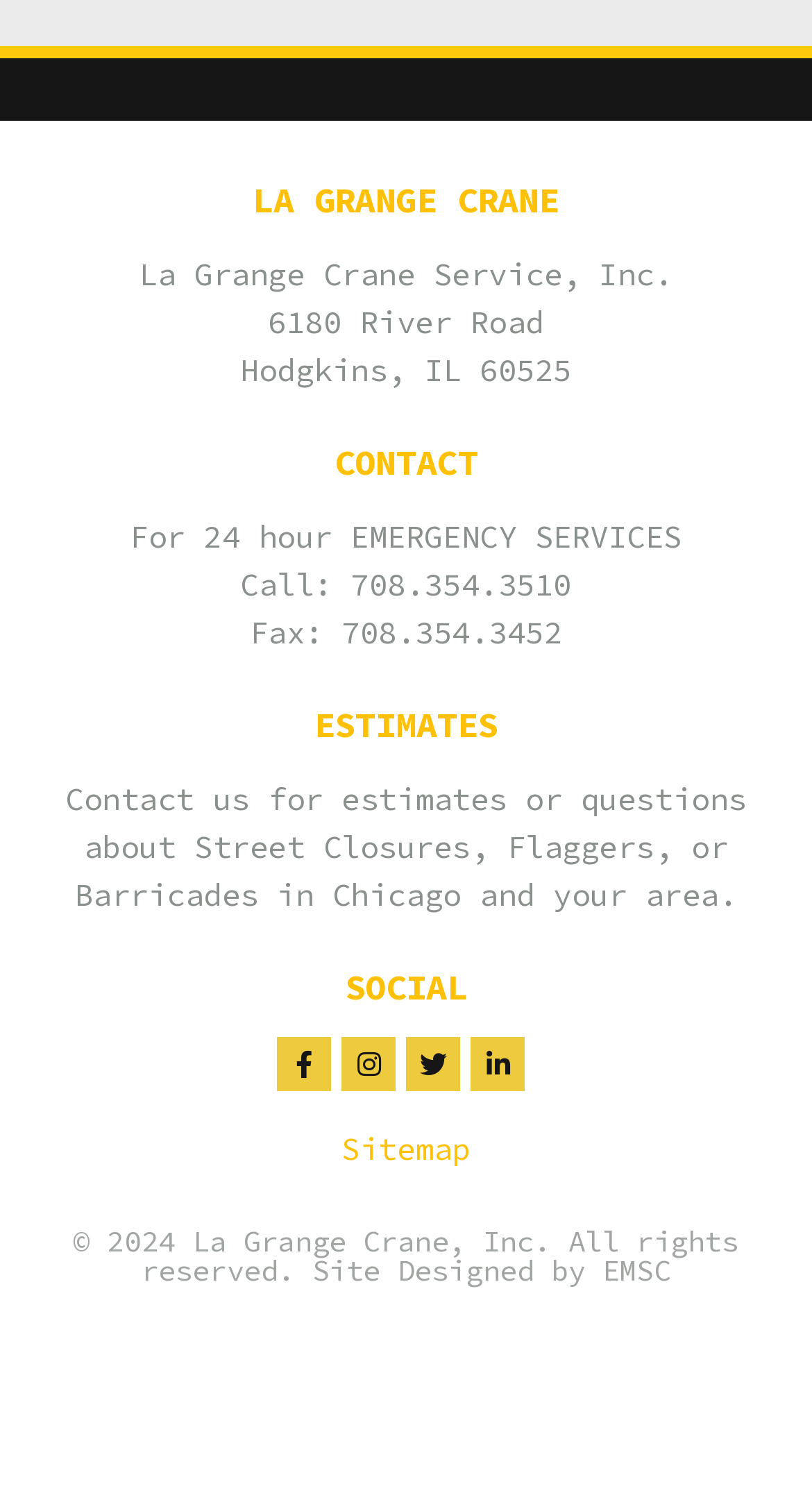Please specify the bounding box coordinates of the clickable region necessary for completing the following instruction: "Check the company's Linkedin profile". The coordinates must consist of four float numbers between 0 and 1, i.e., [left, top, right, bottom].

[0.579, 0.695, 0.646, 0.731]